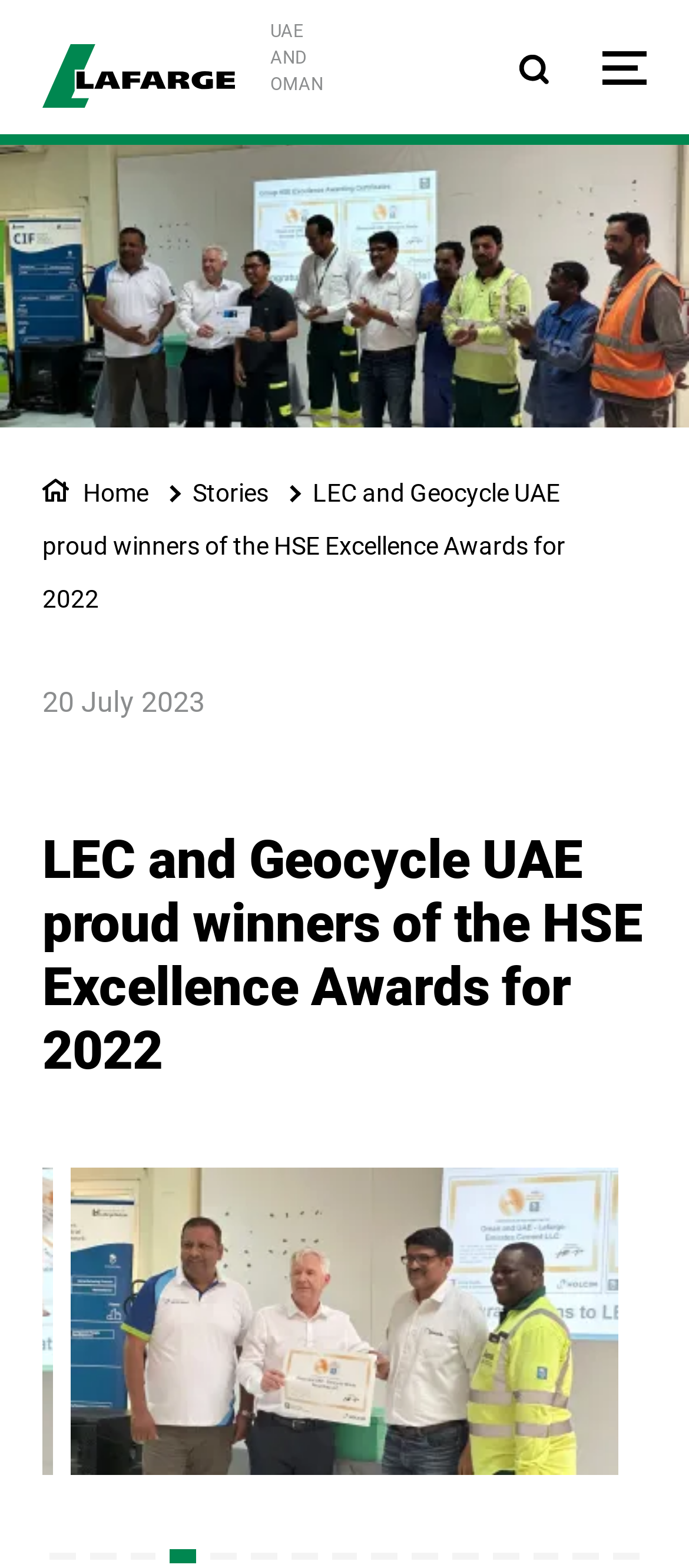What is the country mentioned in the webpage?
Using the image as a reference, give a one-word or short phrase answer.

UAE